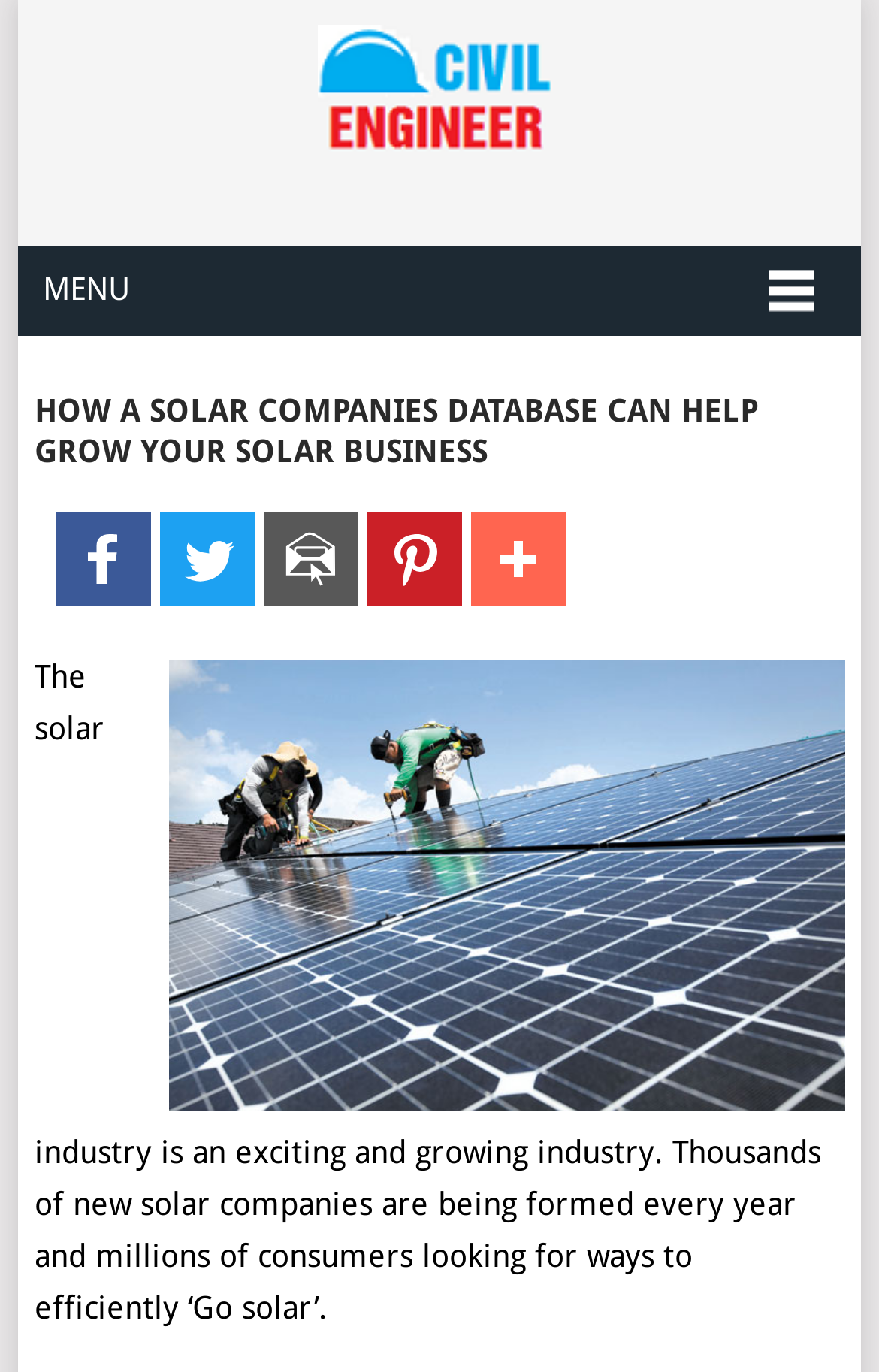What is the main image on the webpage about?
Give a one-word or short phrase answer based on the image.

Solar Company